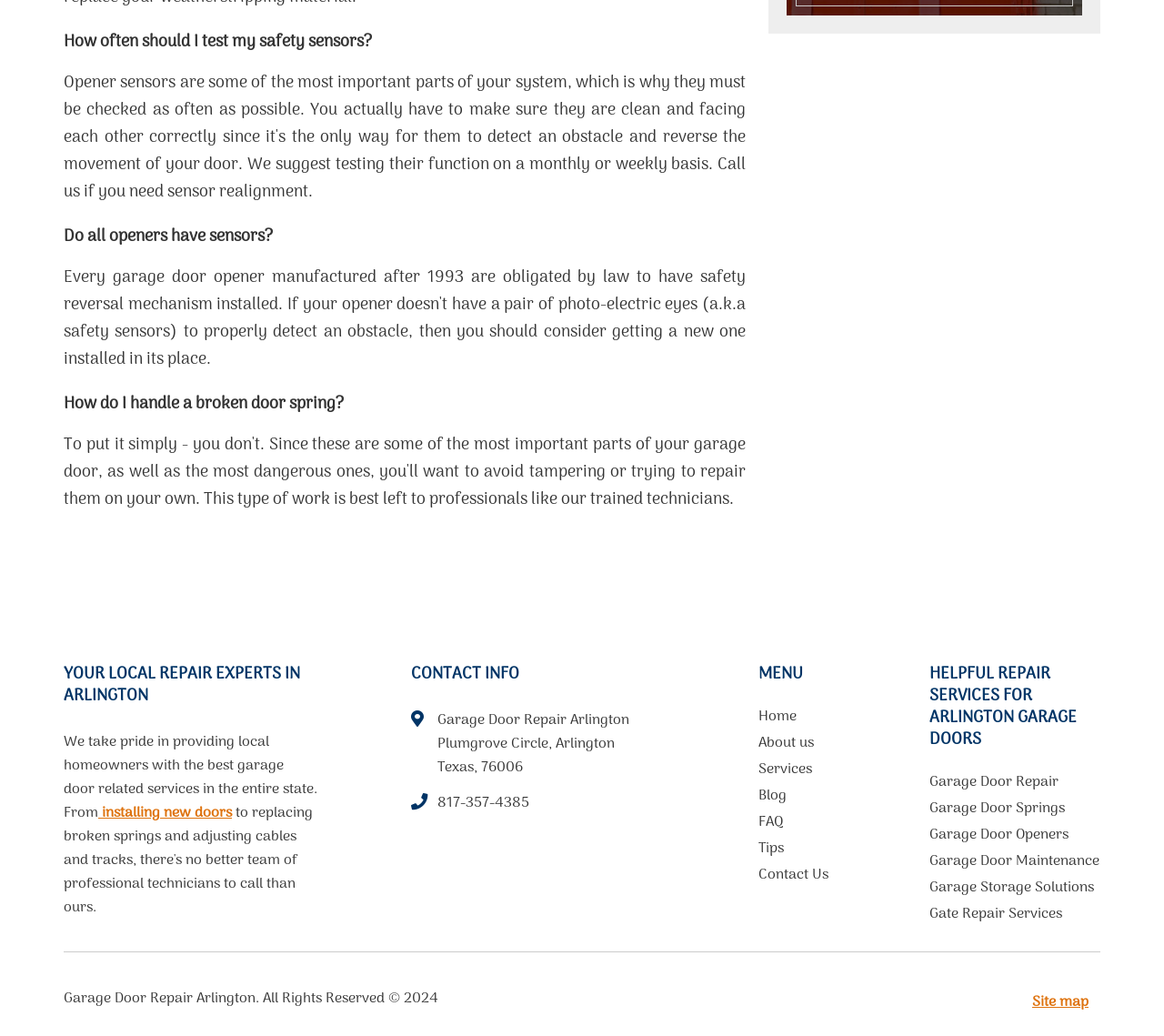Determine the bounding box coordinates of the area to click in order to meet this instruction: "View 'Site map'".

[0.887, 0.957, 0.935, 0.978]